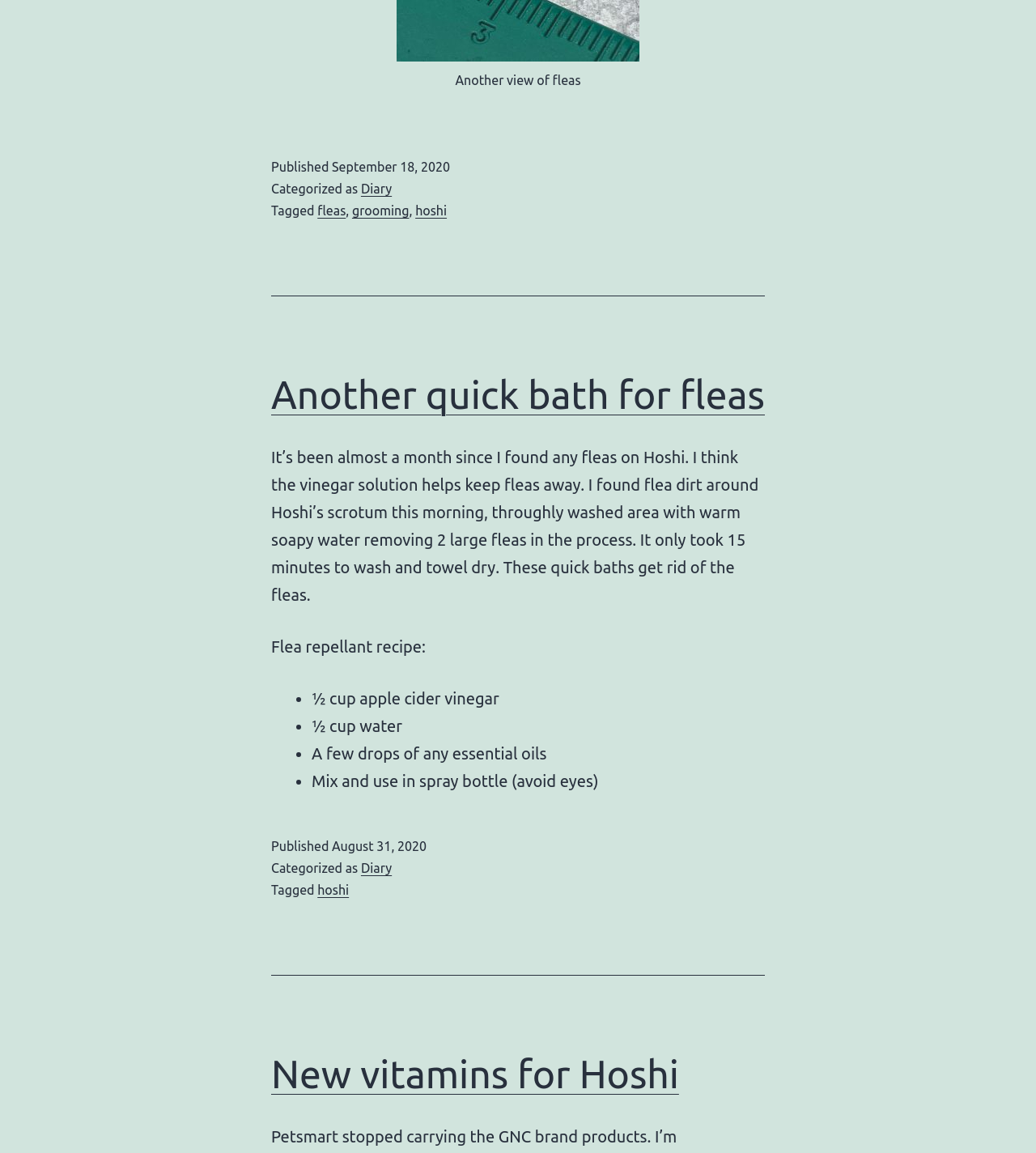Please locate the bounding box coordinates of the region I need to click to follow this instruction: "Follow the link to view posts tagged with fleas".

[0.306, 0.177, 0.334, 0.189]